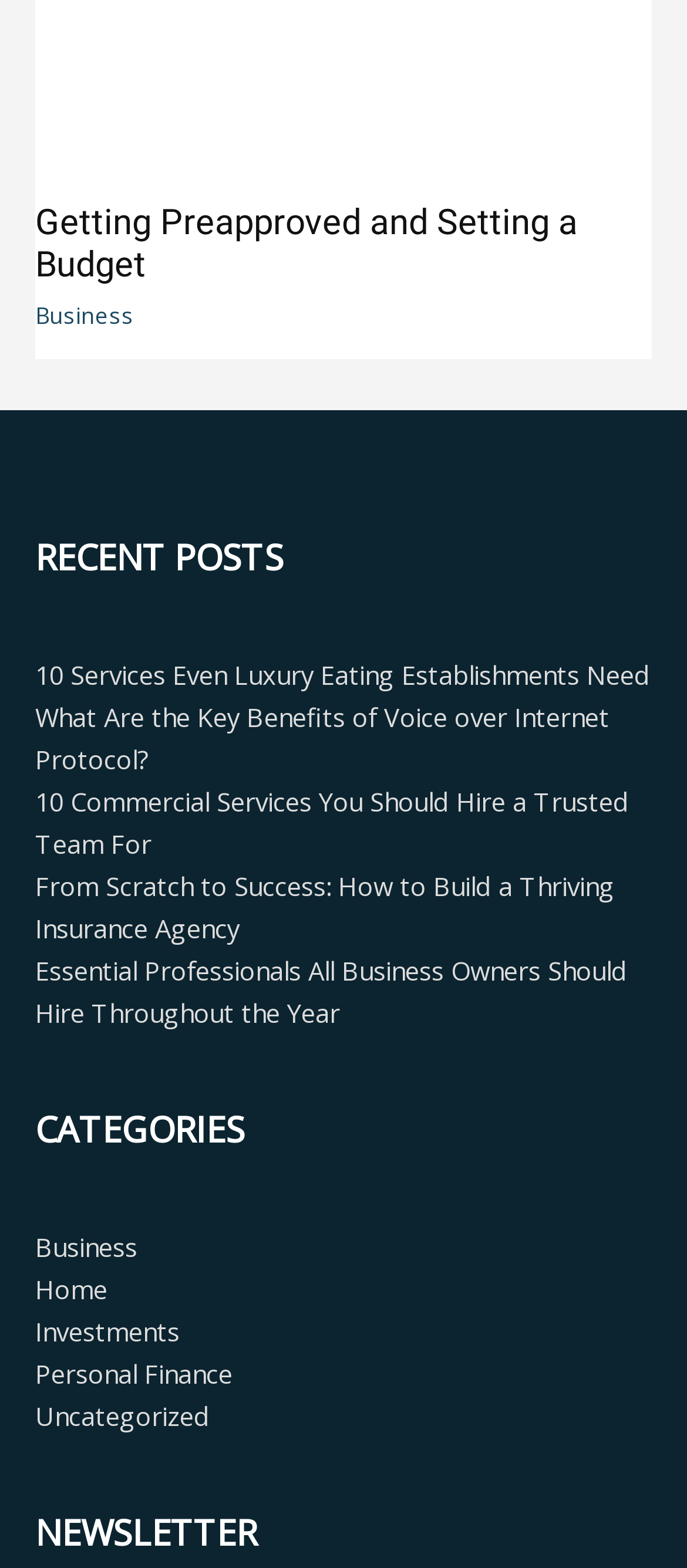Please identify the coordinates of the bounding box that should be clicked to fulfill this instruction: "check out Sugar Land".

None